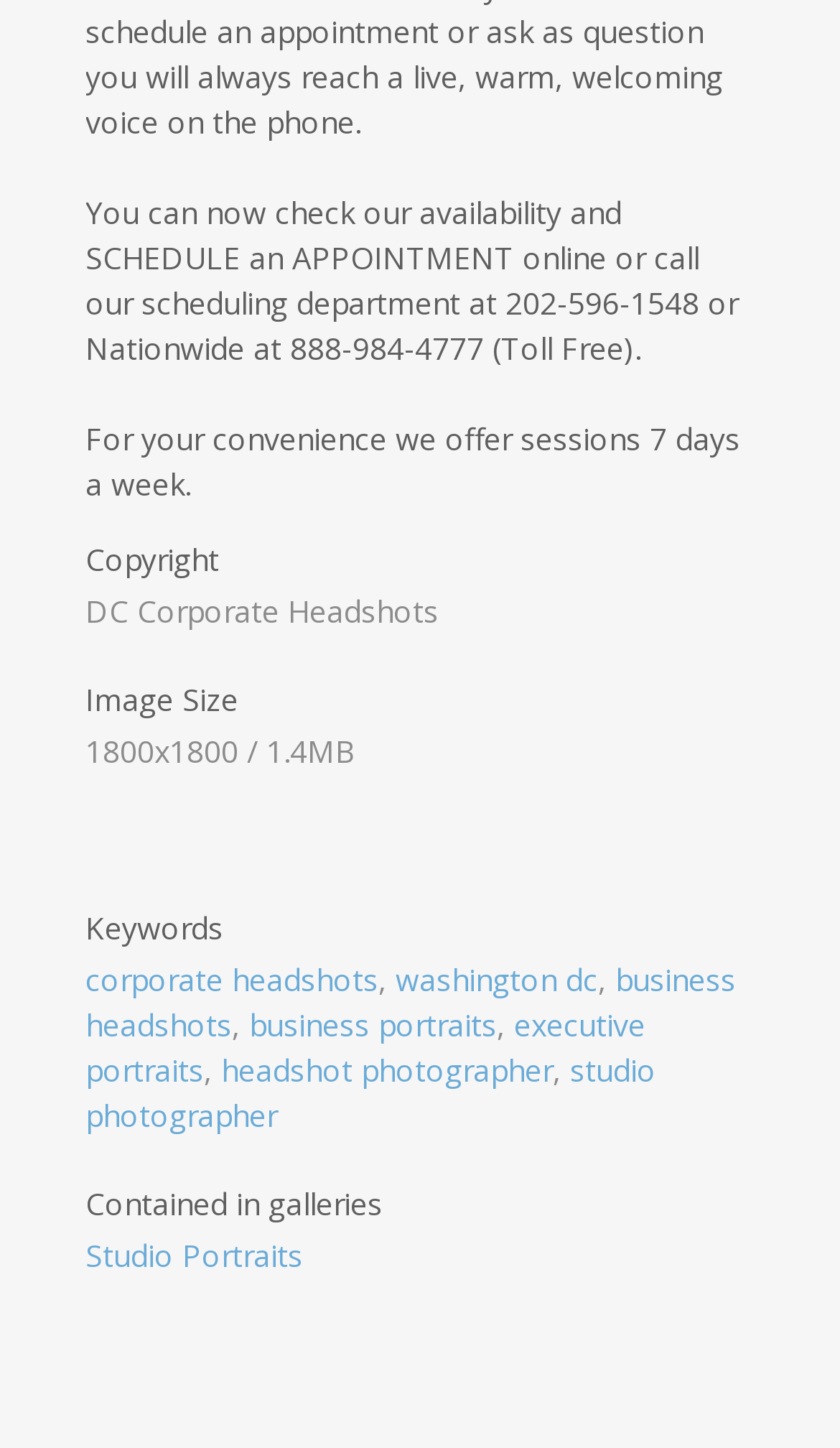Please pinpoint the bounding box coordinates for the region I should click to adhere to this instruction: "Schedule an appointment online".

[0.101, 0.132, 0.878, 0.254]